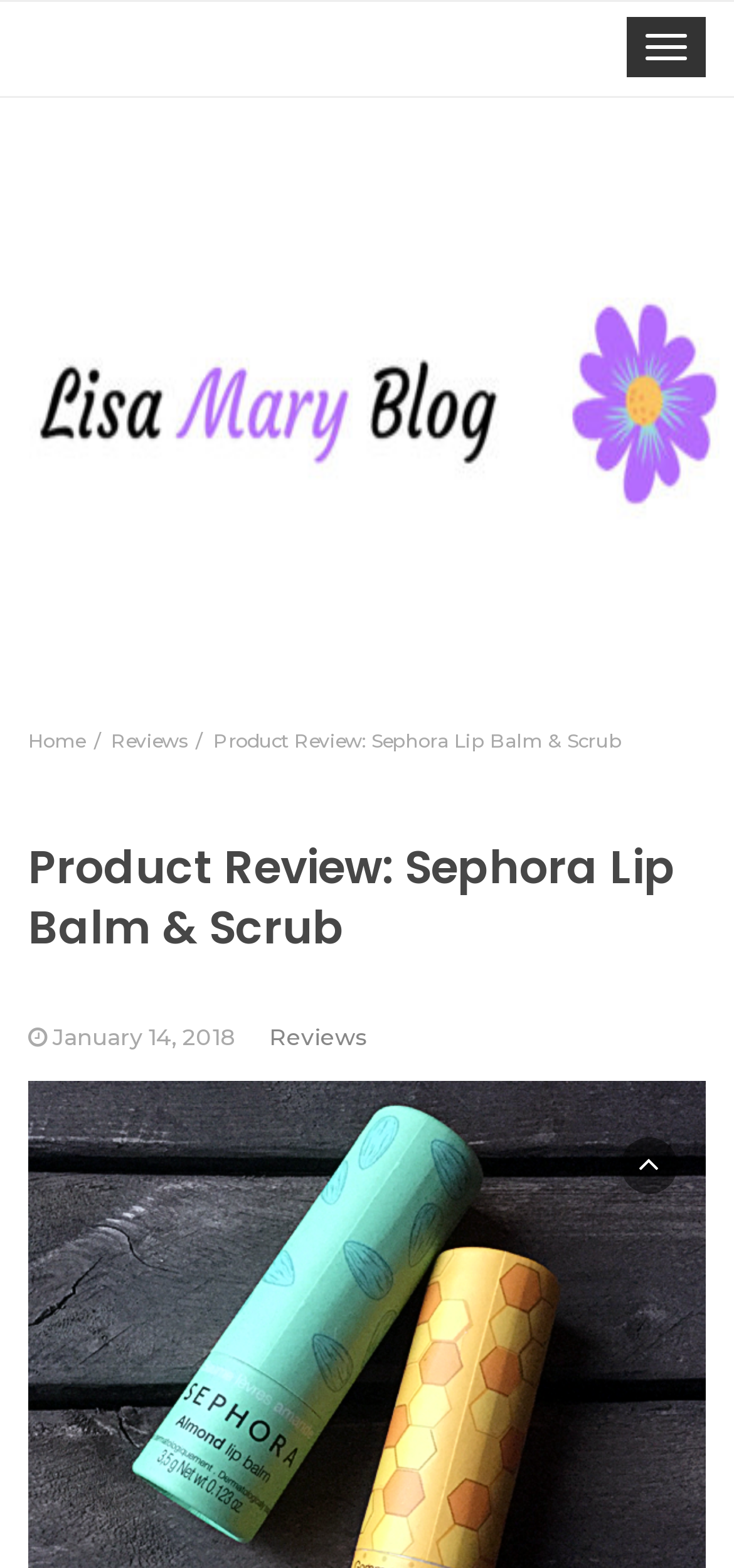Using the details from the image, please elaborate on the following question: How many navigation links are there?

I counted the number of link elements within the navigation element 'Breadcrumbs', which are 'Home', 'Reviews', and the title of the page 'Product Review: Sephora Lip Balm & Scrub'.